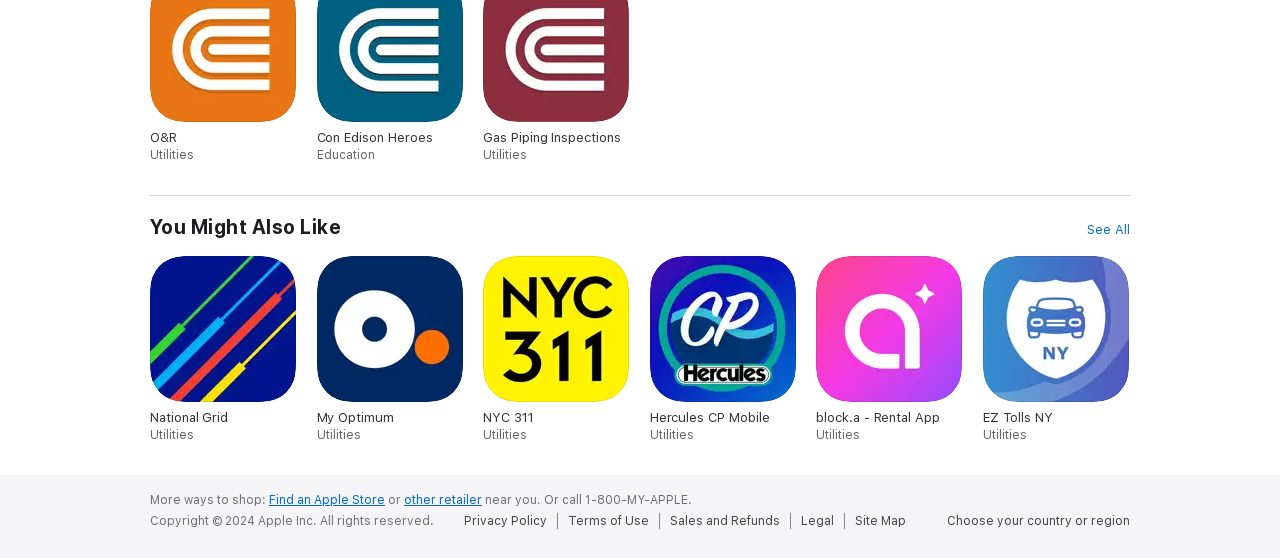Highlight the bounding box coordinates of the region I should click on to meet the following instruction: "Find an Apple Store".

[0.21, 0.883, 0.301, 0.908]